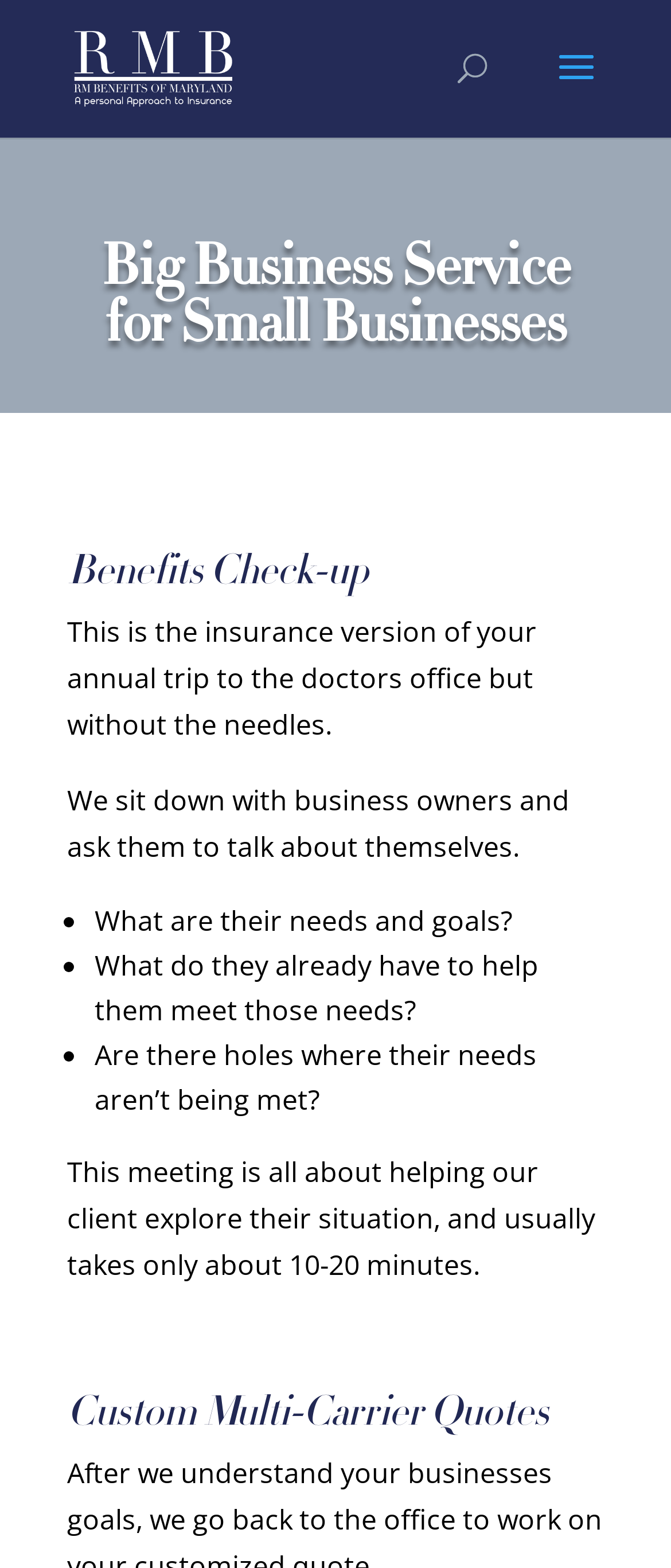Locate the UI element described as follows: "alt="RM Benefits of Maryland, Inc."". Return the bounding box coordinates as four float numbers between 0 and 1 in the order [left, top, right, bottom].

[0.11, 0.03, 0.346, 0.054]